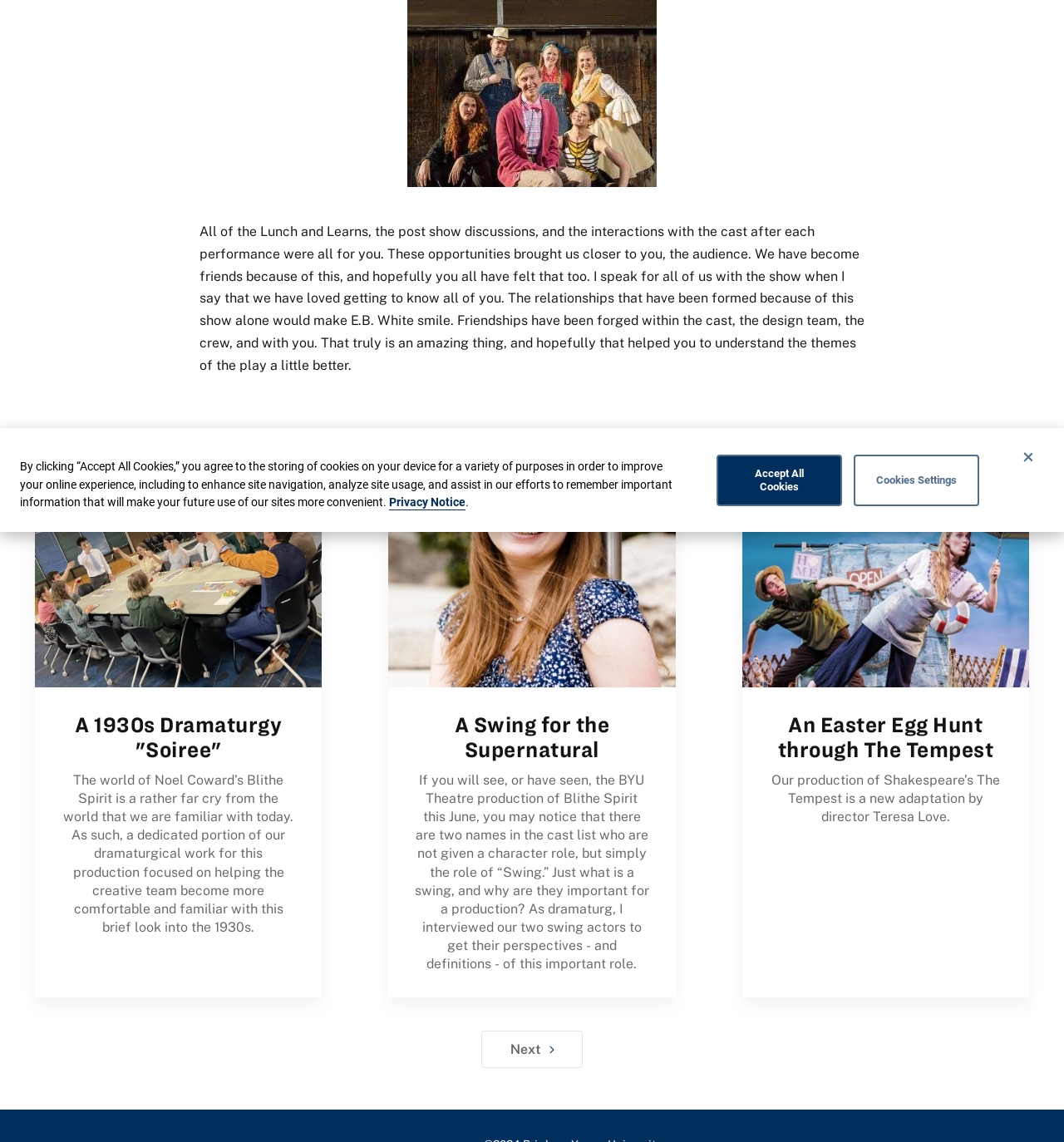From the element description: "A Swing for the Supernatural", extract the bounding box coordinates of the UI element. The coordinates should be expressed as four float numbers between 0 and 1, in the order [left, top, right, bottom].

[0.427, 0.625, 0.573, 0.667]